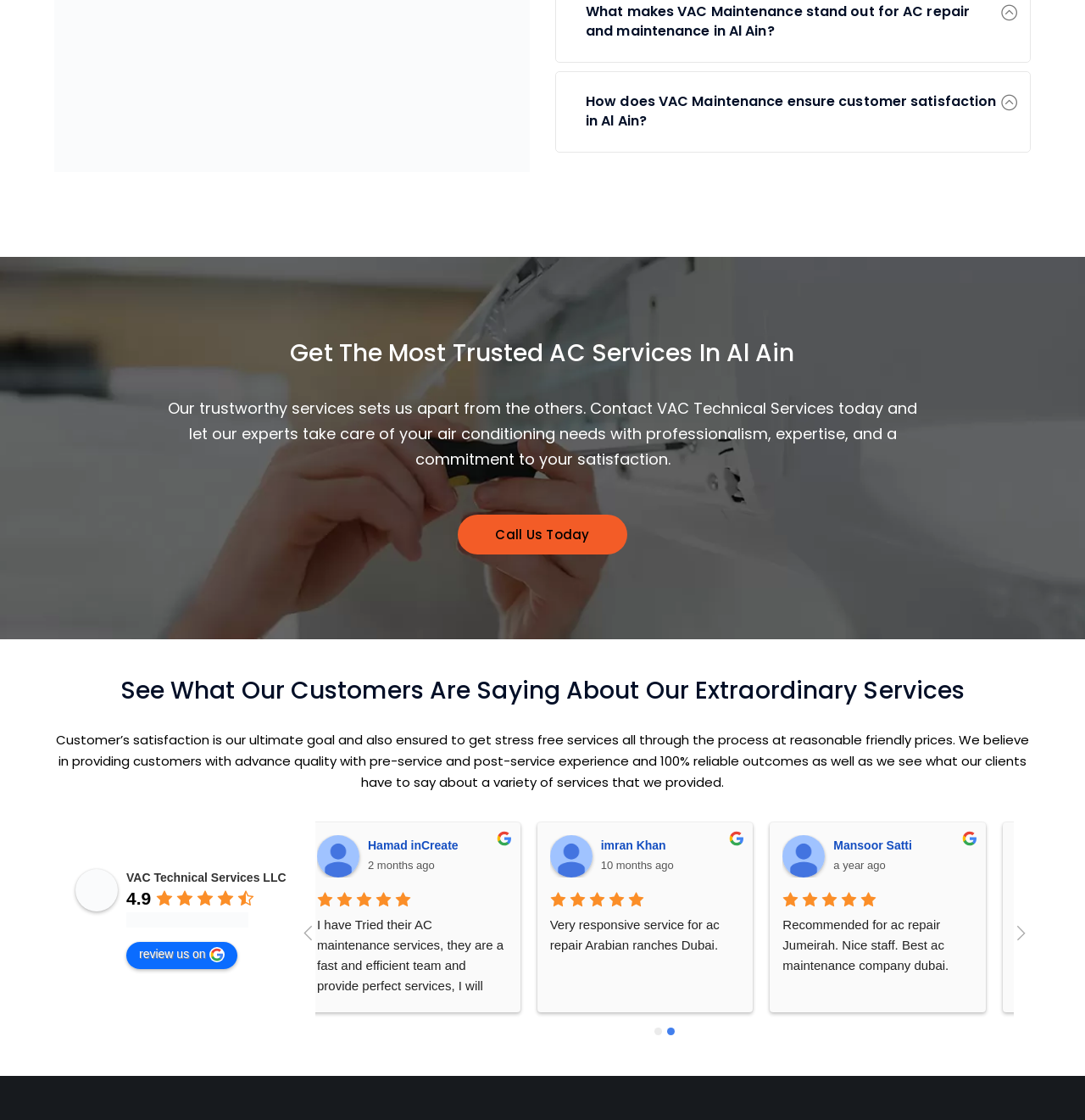What is the purpose of the 'Call Us Today' link?
Using the image, provide a concise answer in one word or a short phrase.

To contact the company